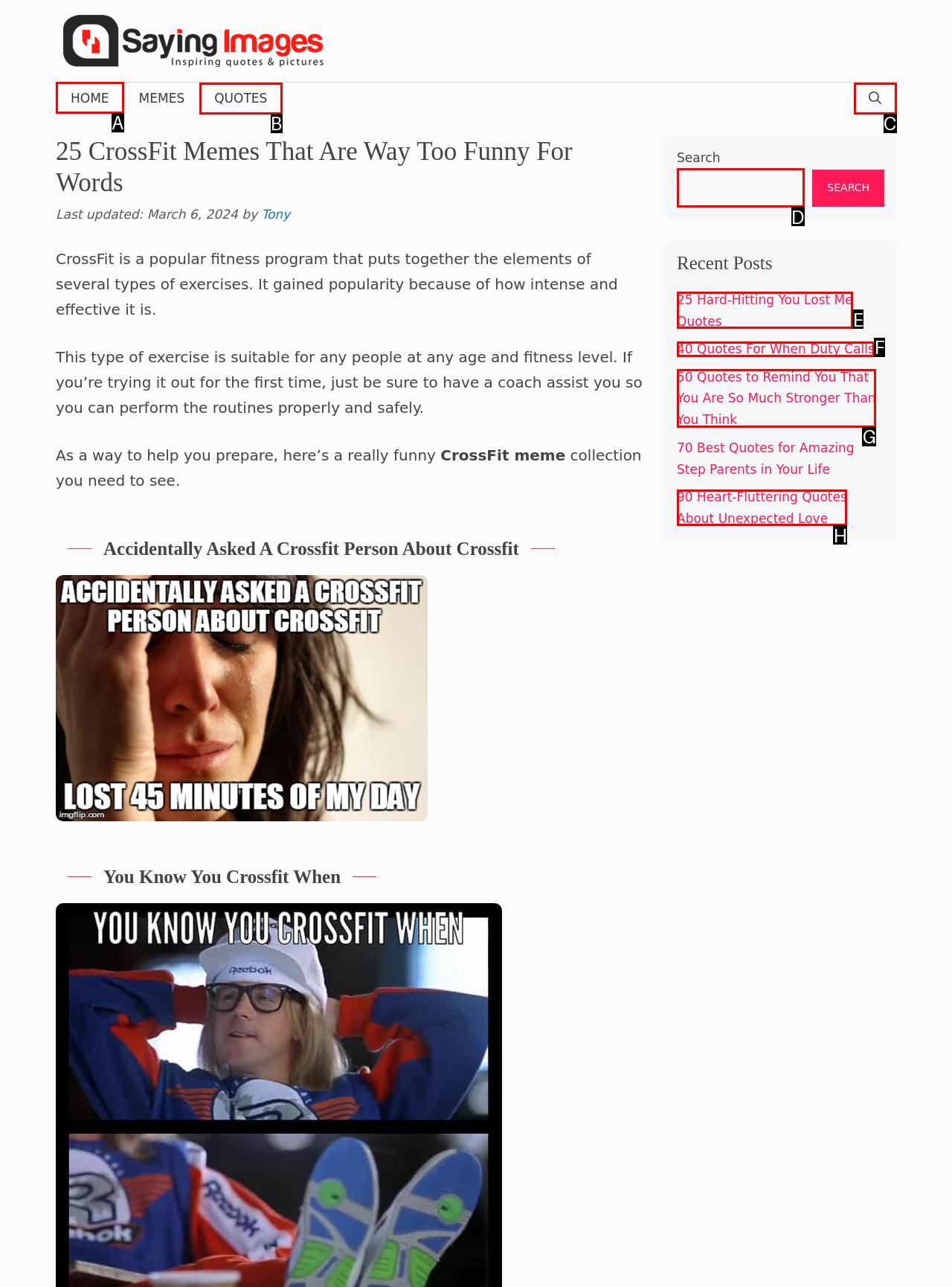Tell me which one HTML element I should click to complete this task: Click on the 'HOME' link Answer with the option's letter from the given choices directly.

A